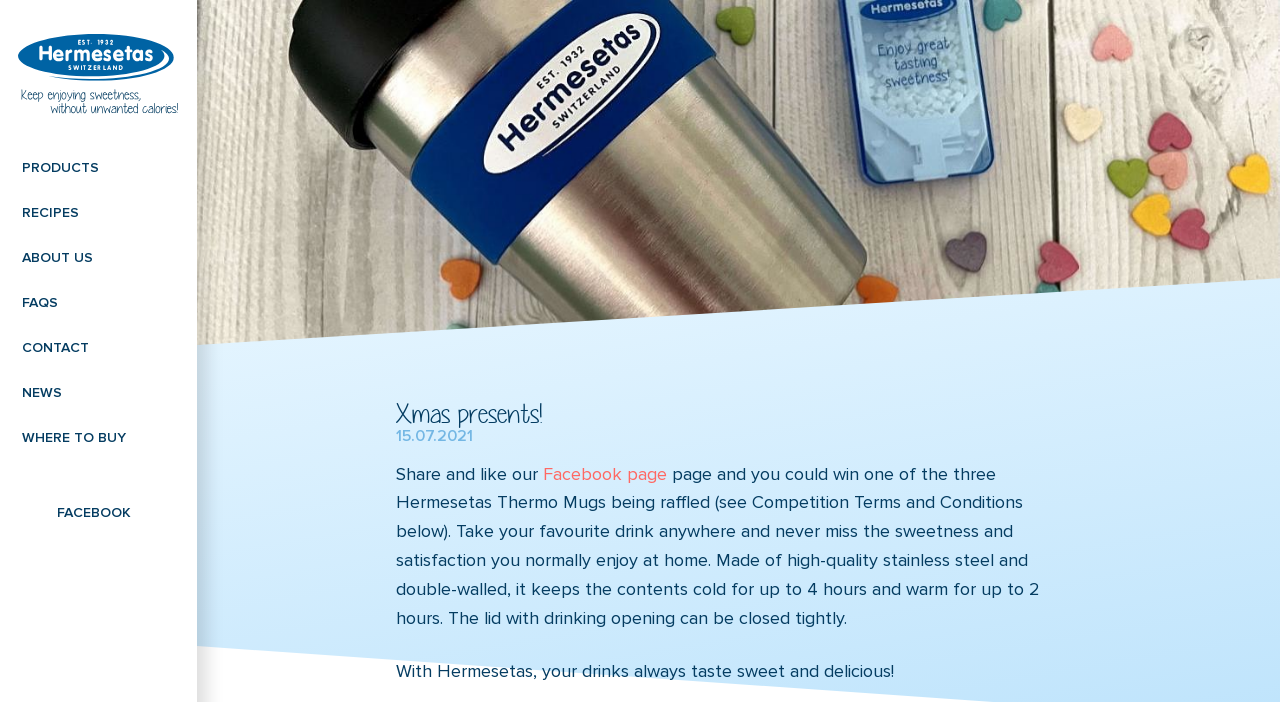Determine the coordinates of the bounding box that should be clicked to complete the instruction: "Click on PRODUCTS". The coordinates should be represented by four float numbers between 0 and 1: [left, top, right, bottom].

[0.0, 0.204, 0.154, 0.268]